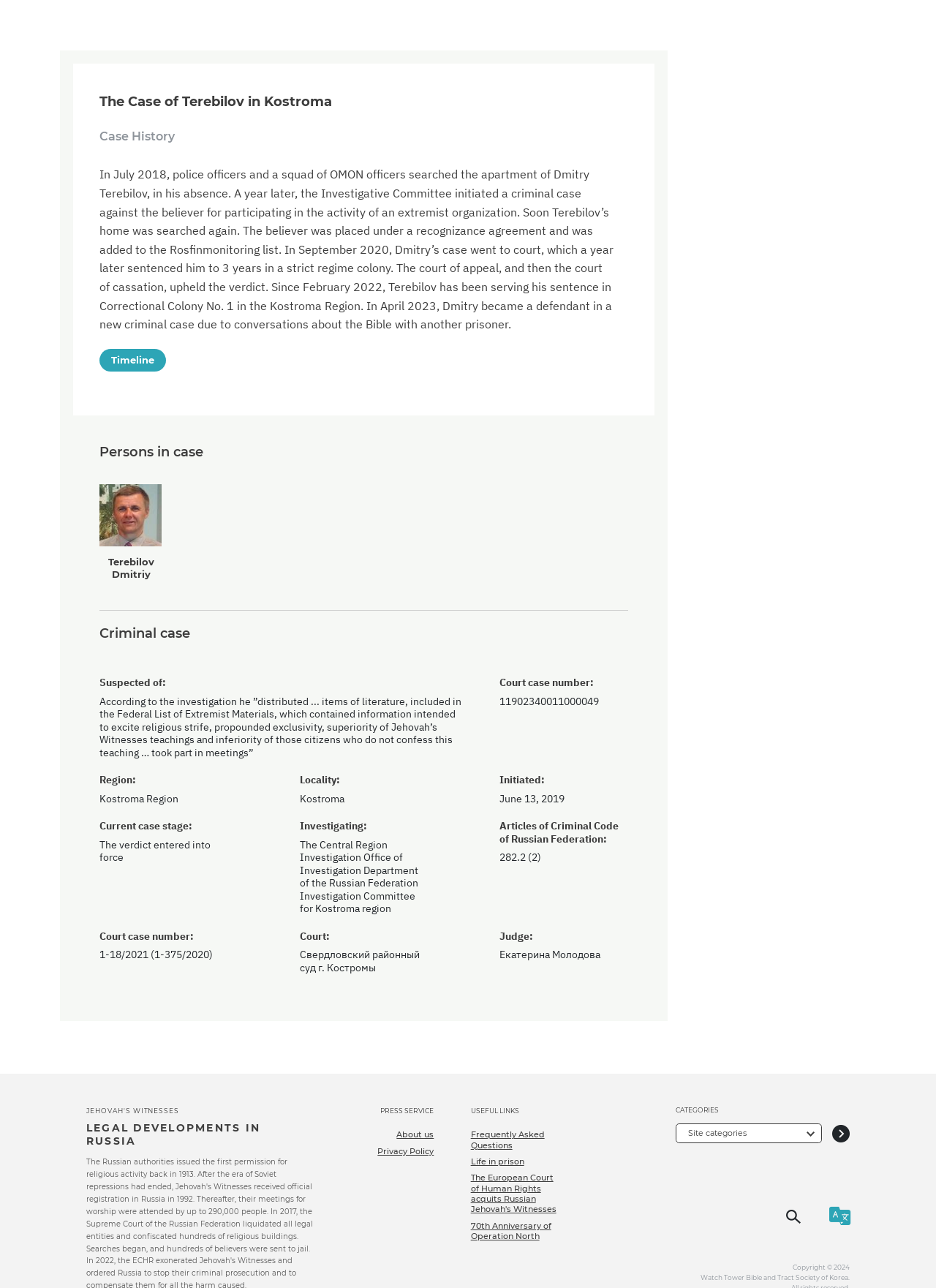Locate the UI element described by Timeline in the provided webpage screenshot. Return the bounding box coordinates in the format (top-left x, top-left y, bottom-right x, bottom-right y), ensuring all values are between 0 and 1.

[0.106, 0.271, 0.177, 0.289]